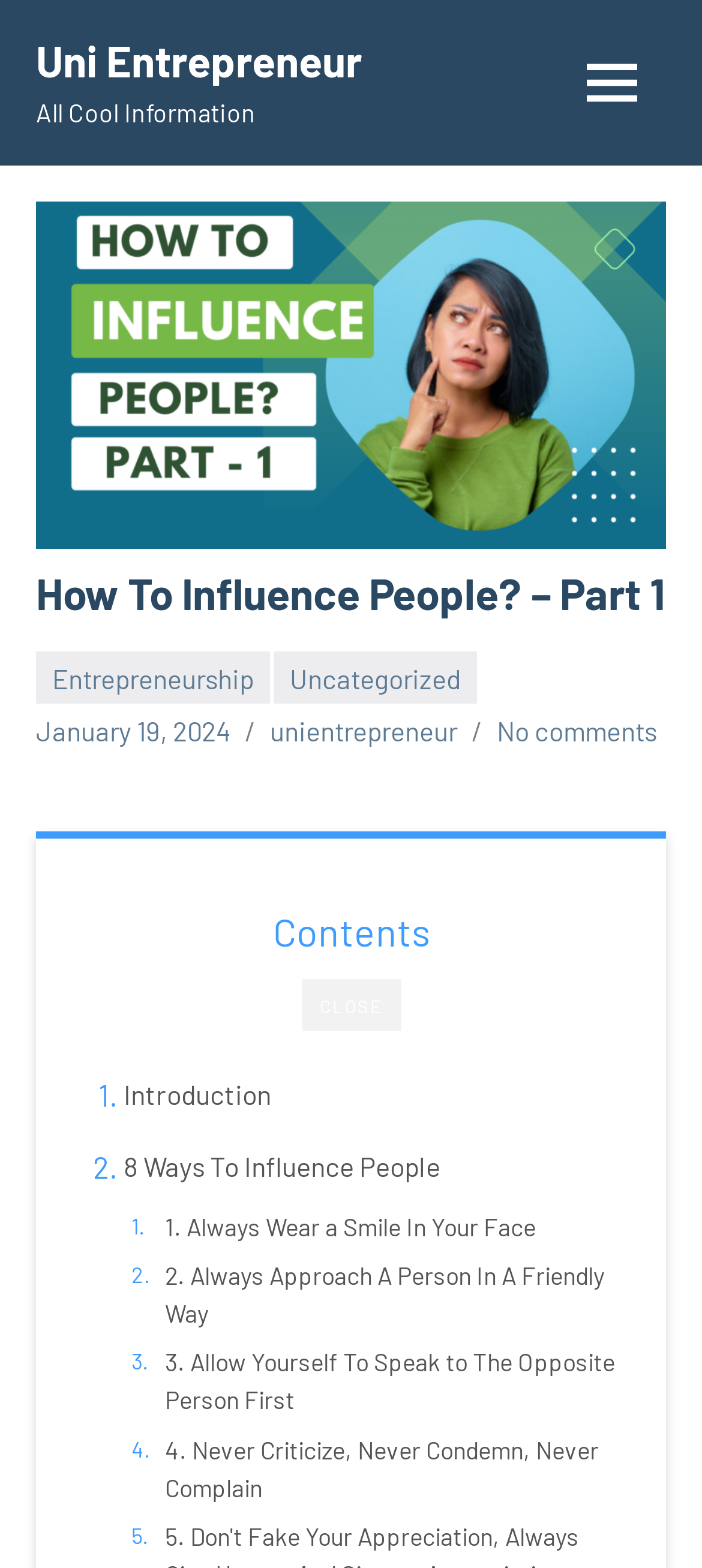Identify and extract the main heading of the webpage.

How To Influence People? – Part 1